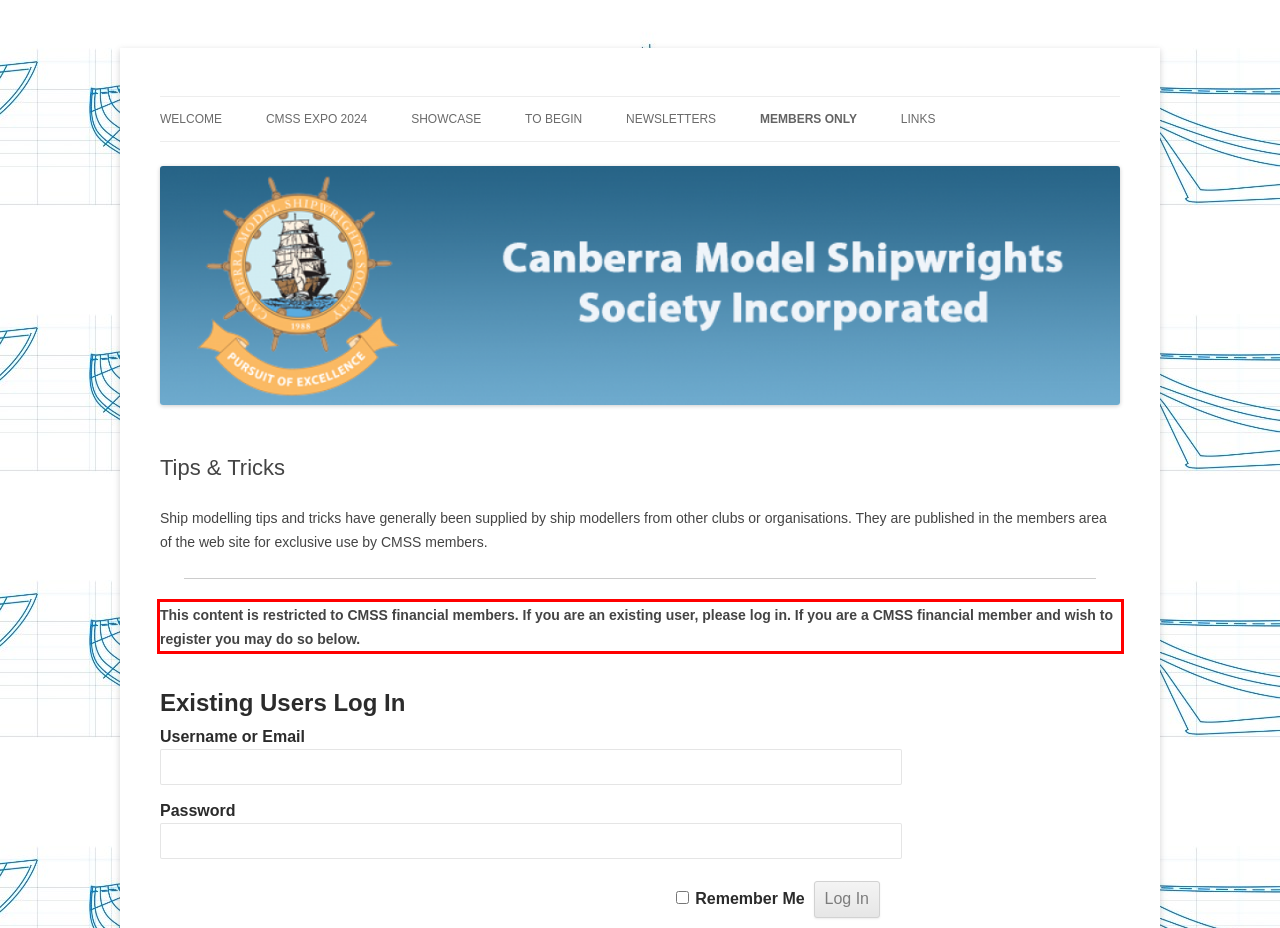You have a screenshot of a webpage with a UI element highlighted by a red bounding box. Use OCR to obtain the text within this highlighted area.

This content is restricted to CMSS financial members. If you are an existing user, please log in. If you are a CMSS financial member and wish to register you may do so below.